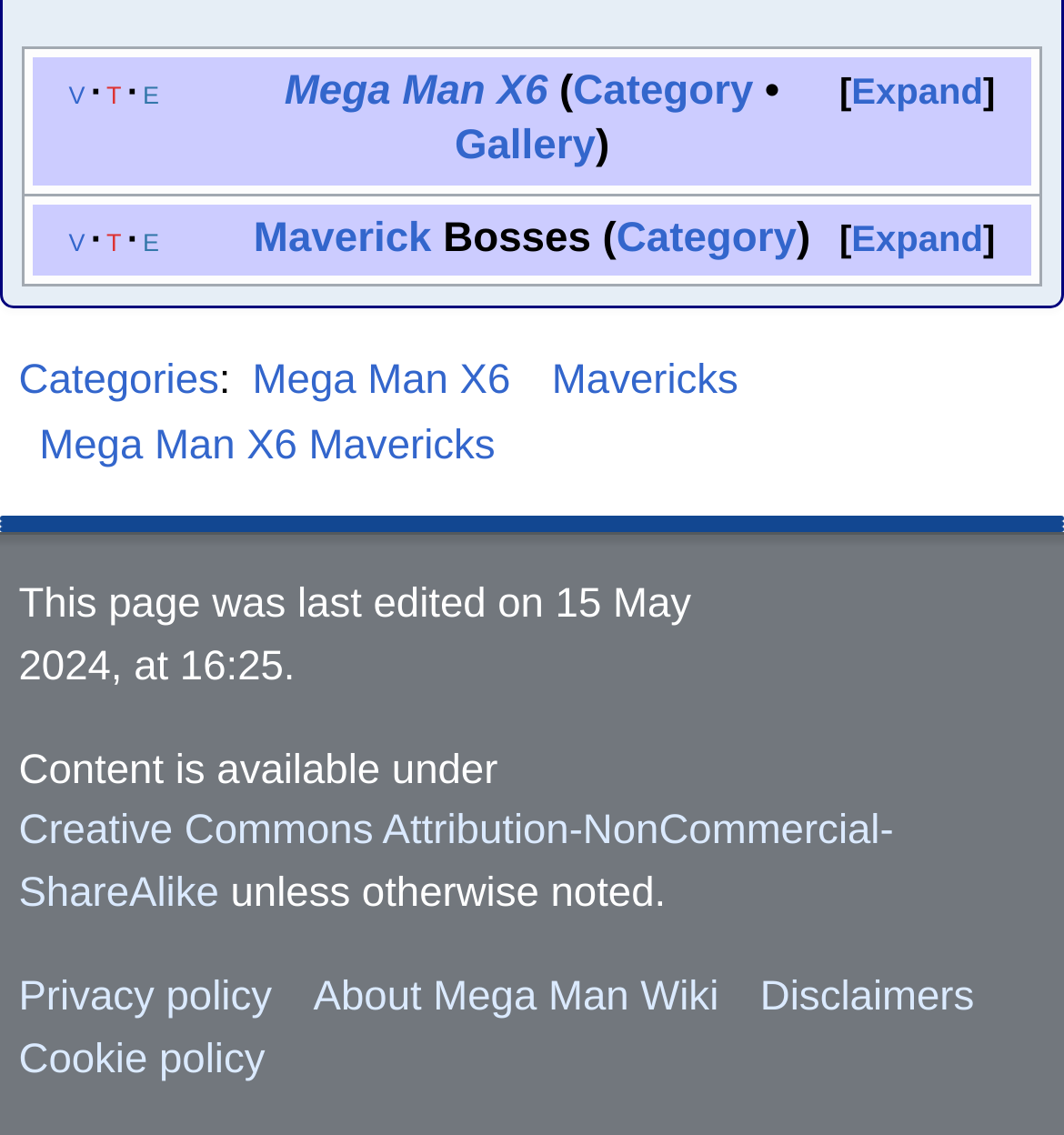What is the name of the wiki?
Using the visual information, respond with a single word or phrase.

Mega Man Wiki